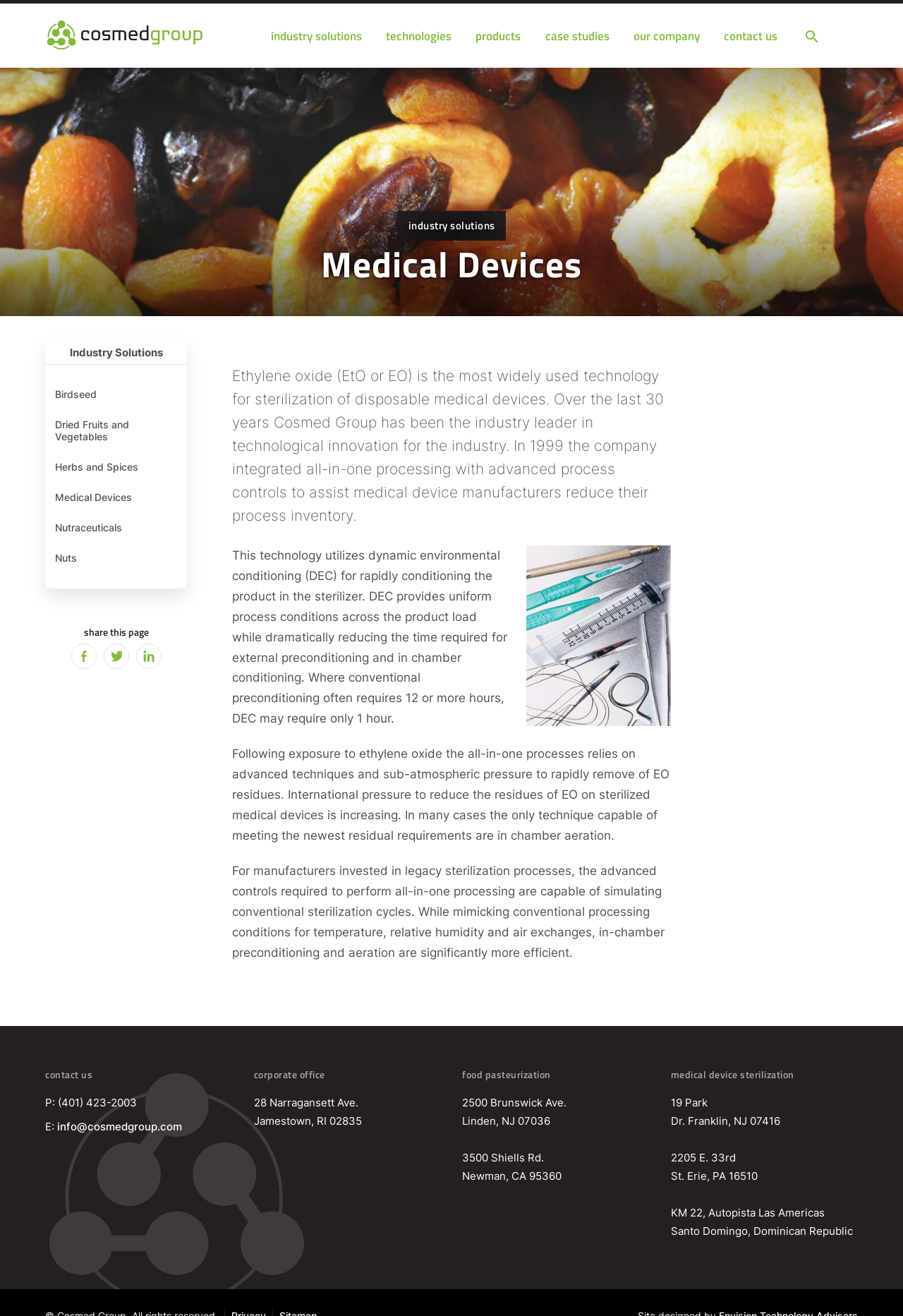What is the location of the corporate office? Observe the screenshot and provide a one-word or short phrase answer.

Jamestown, RI 02835